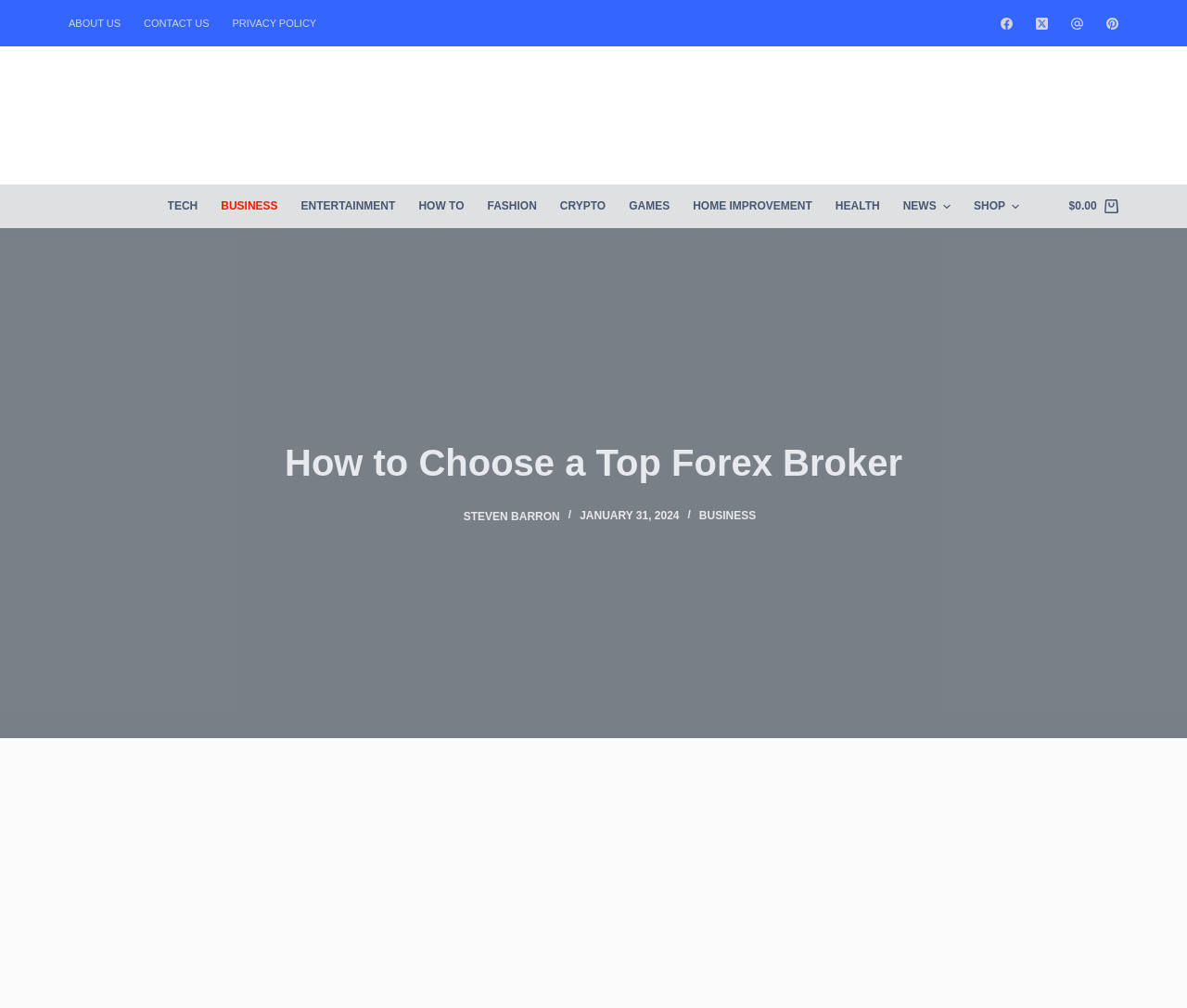Provide a comprehensive caption for the webpage.

The webpage appears to be a blog or article page focused on the topic of choosing a top forex broker. At the top left corner, there is a "Skip to content" link. Next to it, there is a horizontal navigation menu with three menu items: "ABOUT US", "CONTACT US", and "PRIVACY POLICY". 

On the top right corner, there are four social media links: Facebook, Twitter, Instagram, and Pinterest. Below these links, there is a larger horizontal navigation menu with 11 menu items, including "TECH", "BUSINESS", "ENTERTAINMENT", "HOW TO", "FASHION", "CRYPTO", "GAMES", "HOME IMPROVEMENT", "HEALTH", "NEWS", and "SHOP". Some of these menu items have dropdown menus, indicated by the "Expand dropdown menu" items.

Below the navigation menus, there is a large header section with the title "How to Choose a Top Forex Broker" in a prominent font. Below the title, there is a section with the author's name, "Steven Barron", accompanied by a small image of the author. The date "JANUARY 31, 2024" is also displayed in this section. 

On the top right side of the page, there is a link to a shopping cart with a balance of $0.00. The main content of the page is not explicitly described in the accessibility tree, but it appears to be a blog post or article related to the topic of forex brokers.